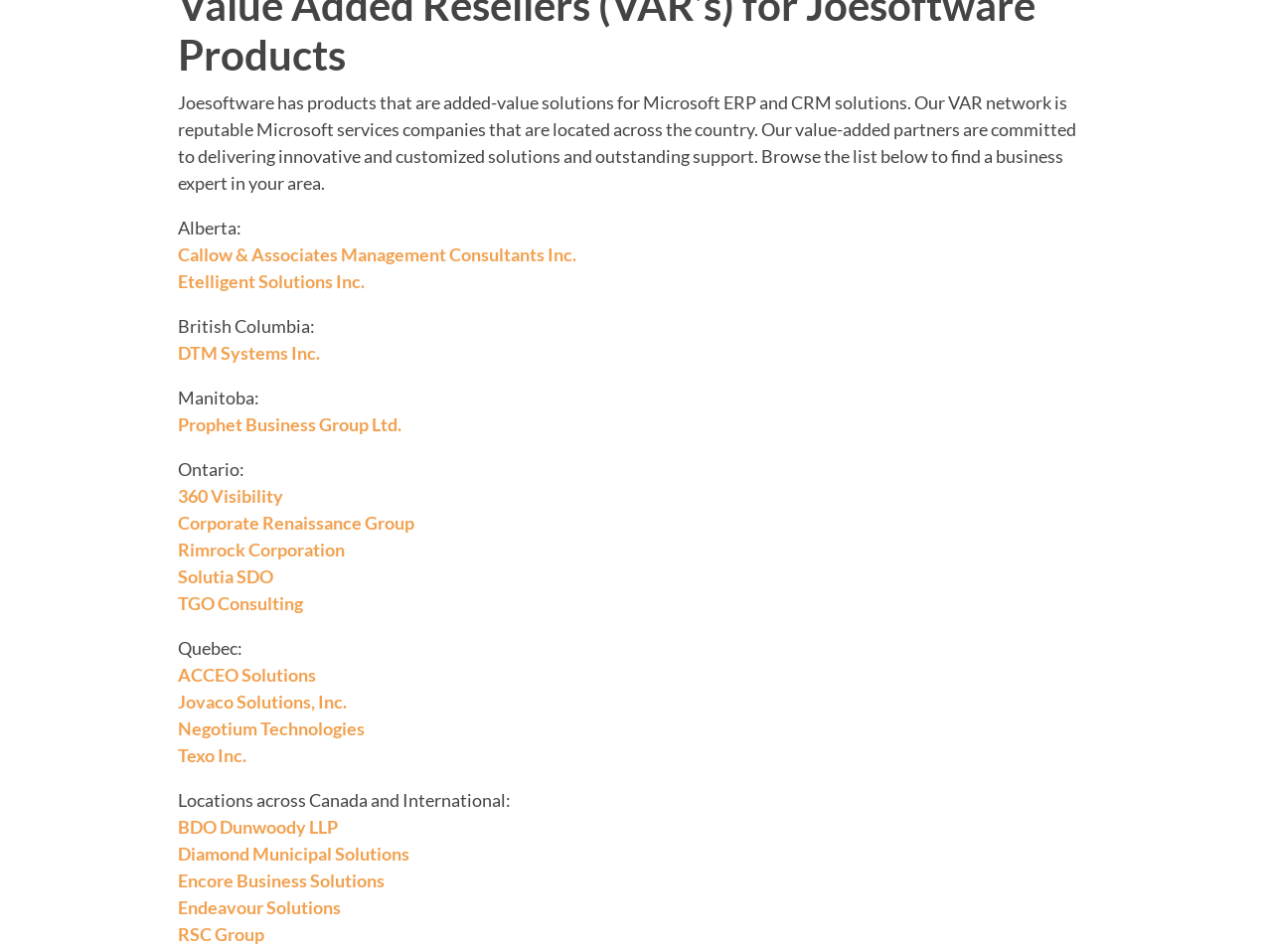Find and provide the bounding box coordinates for the UI element described with: "TGO Consulting".

[0.139, 0.622, 0.238, 0.647]